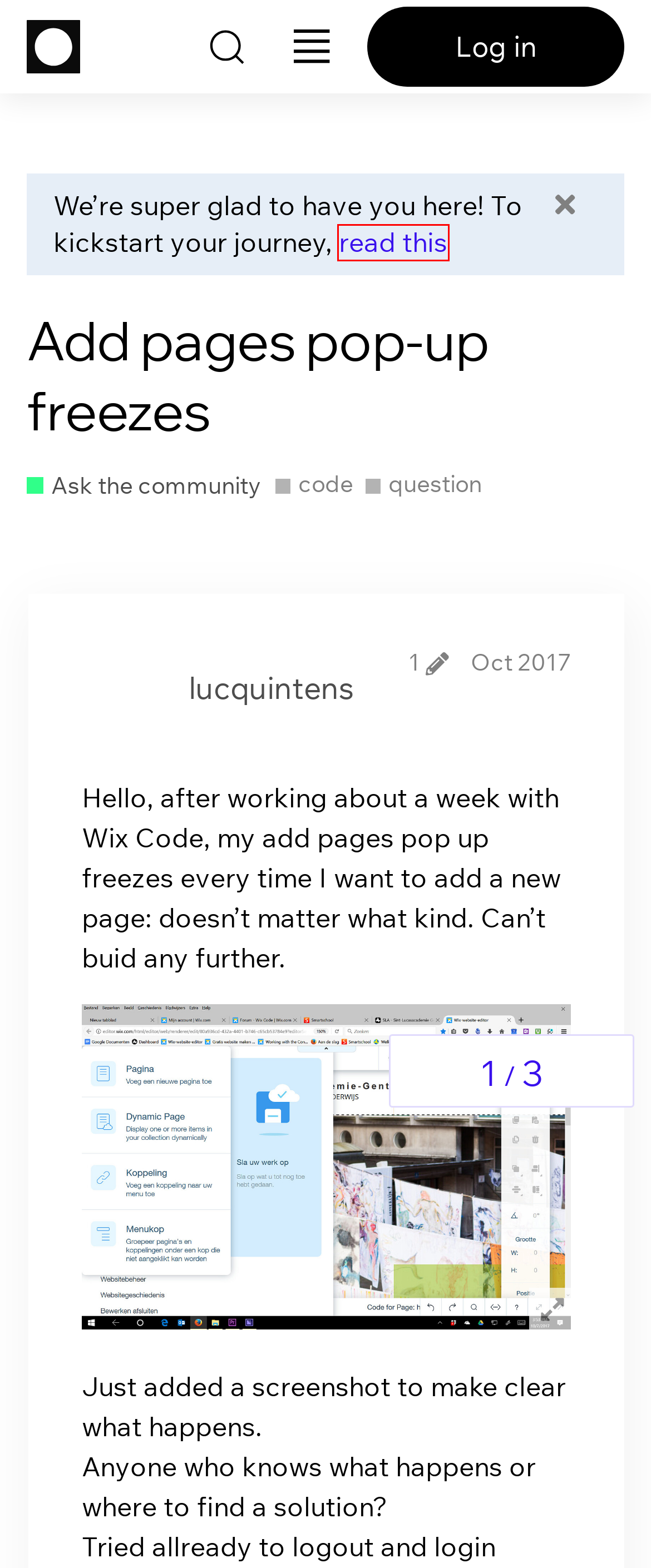Observe the screenshot of a webpage with a red bounding box highlighting an element. Choose the webpage description that accurately reflects the new page after the element within the bounding box is clicked. Here are the candidates:
A. About the Getting started category - Getting started - Wix Studio Community forum
B. Tools to Power Your Agency’s Productivity | Wix Studio
C. Website Design | Design a Website That Sets You Apart | Wix.com
D. Contact us | Wix.com
E. AI Tools That Transform How Teams Work | Wix Studio
F. Full-Scale Infrastructure for Every Client Site | Wix Studio
G. Create a Blog That Inspires | Free Blog Maker | Wix.com
H. Wix Studio: Joining the Wix Partner Program | Help Center | Wix.com

A